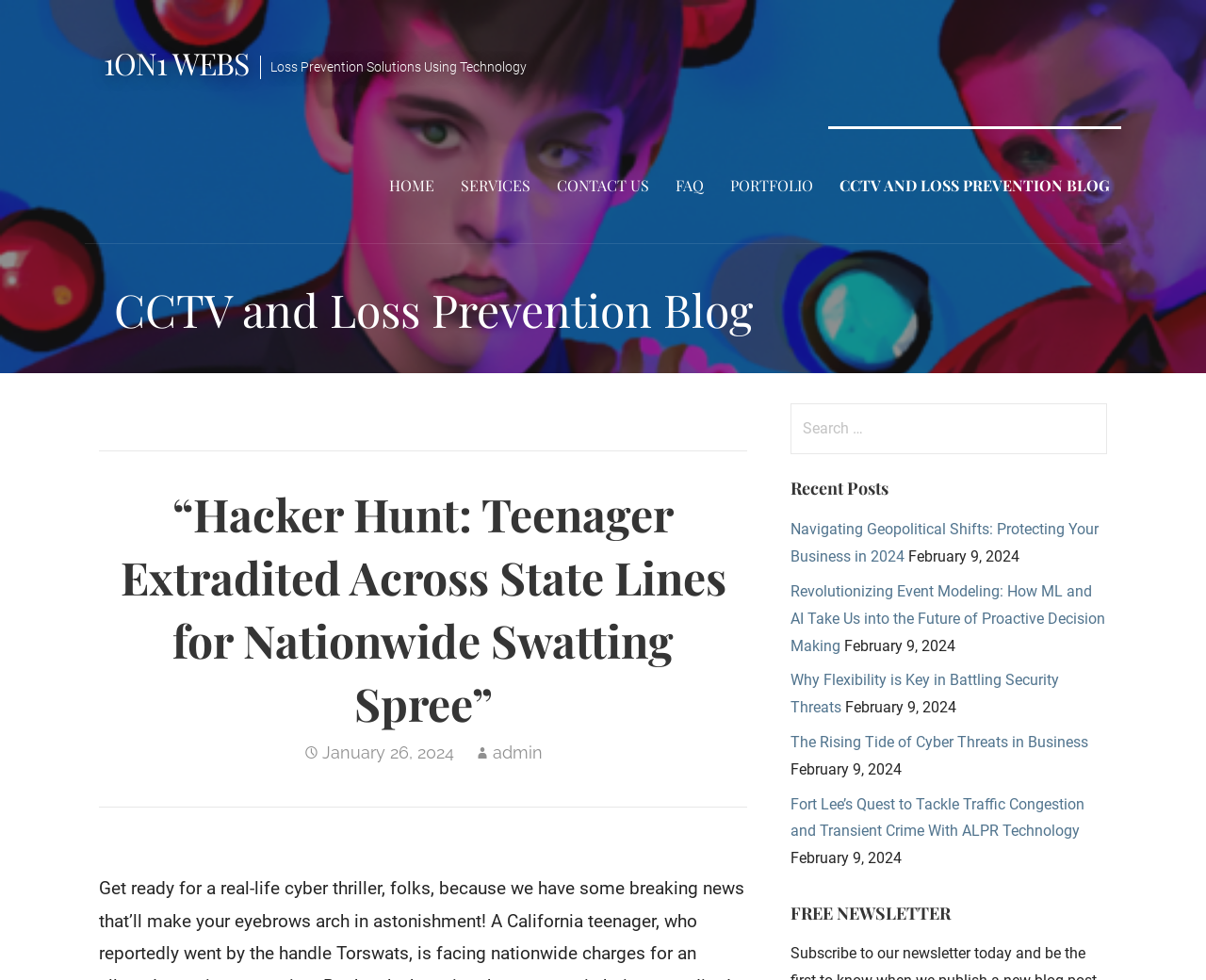Specify the bounding box coordinates for the region that must be clicked to perform the given instruction: "View the CCTV and Loss Prevention Blog".

[0.082, 0.252, 0.918, 0.38]